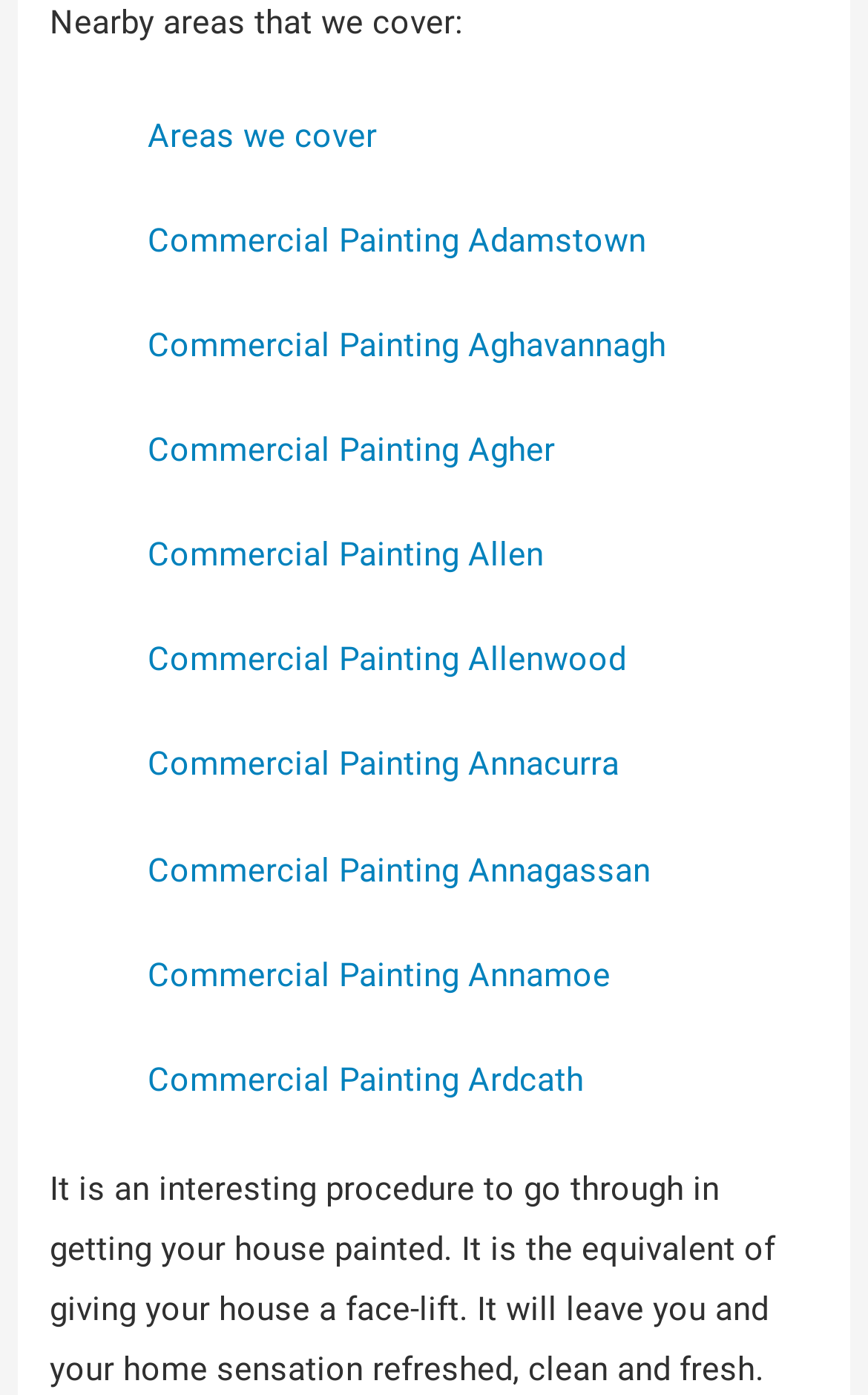Answer the question briefly using a single word or phrase: 
How many areas are listed for commercial painting?

9 areas